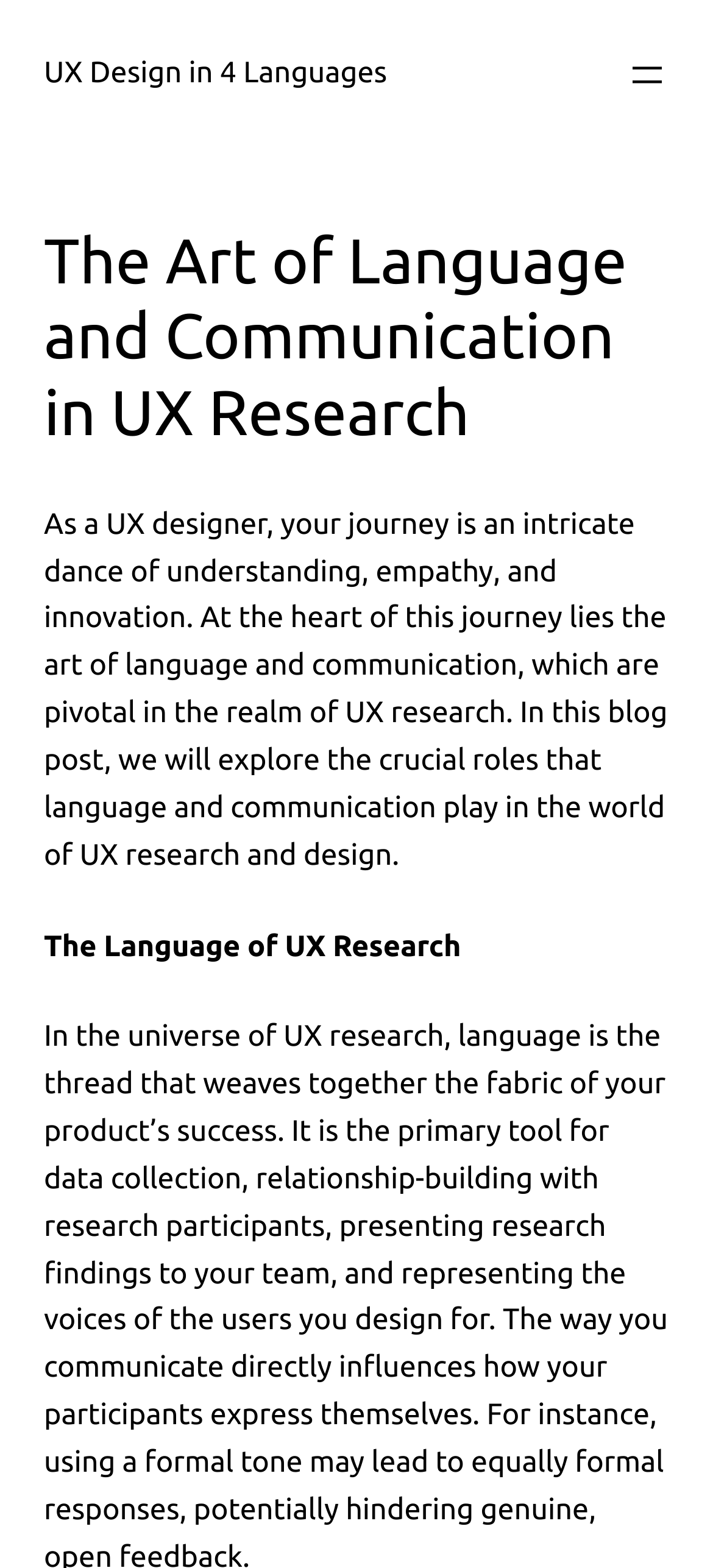Determine the heading of the webpage and extract its text content.

The Art of Language and Communication in UX Research